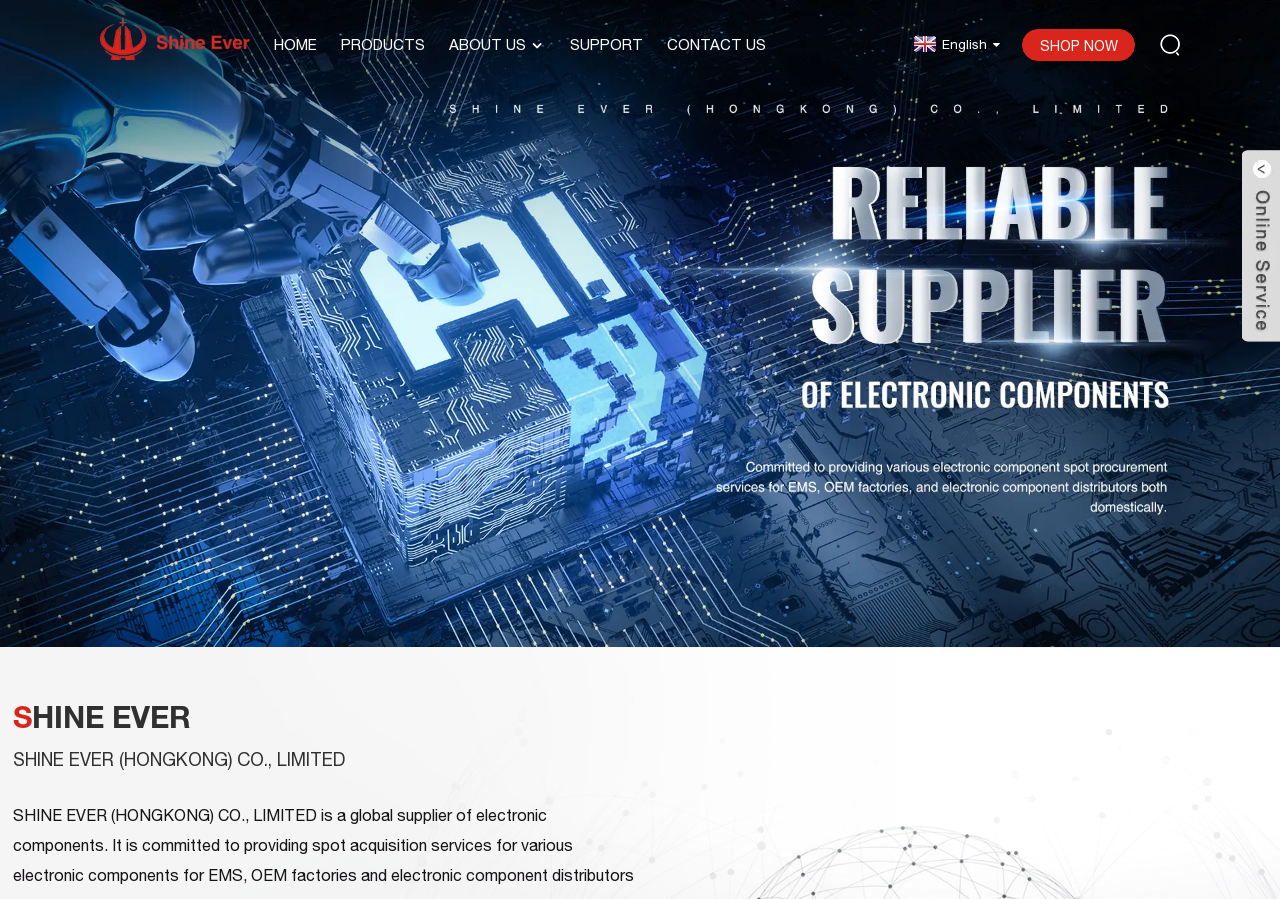Determine the bounding box for the UI element as described: "alt="//cdnus.globalso.com/shineever/xhbanner.jpg"". The coordinates should be represented as four float numbers between 0 and 1, formatted as [left, top, right, bottom].

[0.0, 0.349, 1.0, 0.367]